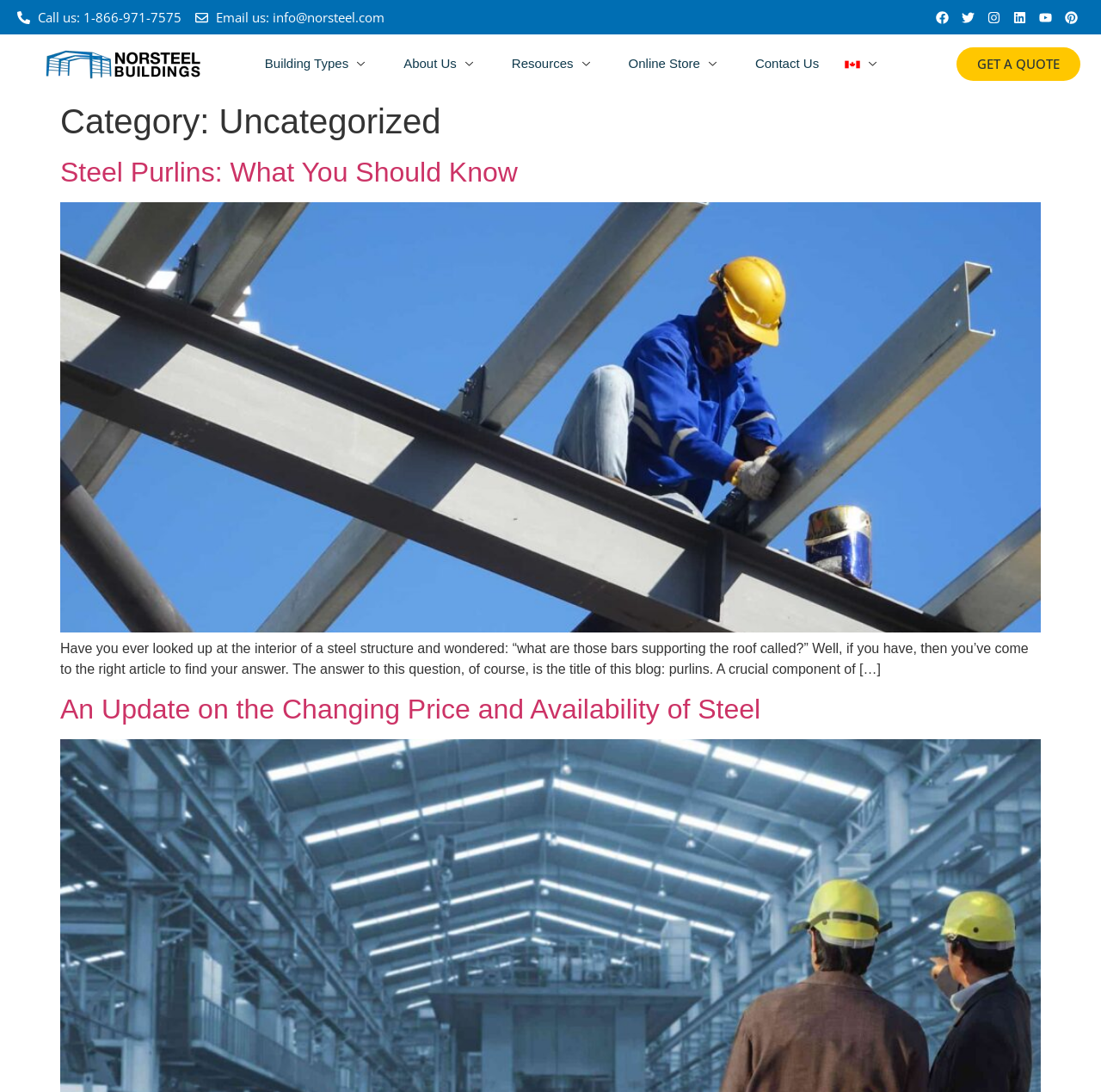Locate the bounding box coordinates of the area that needs to be clicked to fulfill the following instruction: "Contact us". The coordinates should be in the format of four float numbers between 0 and 1, namely [left, top, right, bottom].

[0.674, 0.044, 0.756, 0.074]